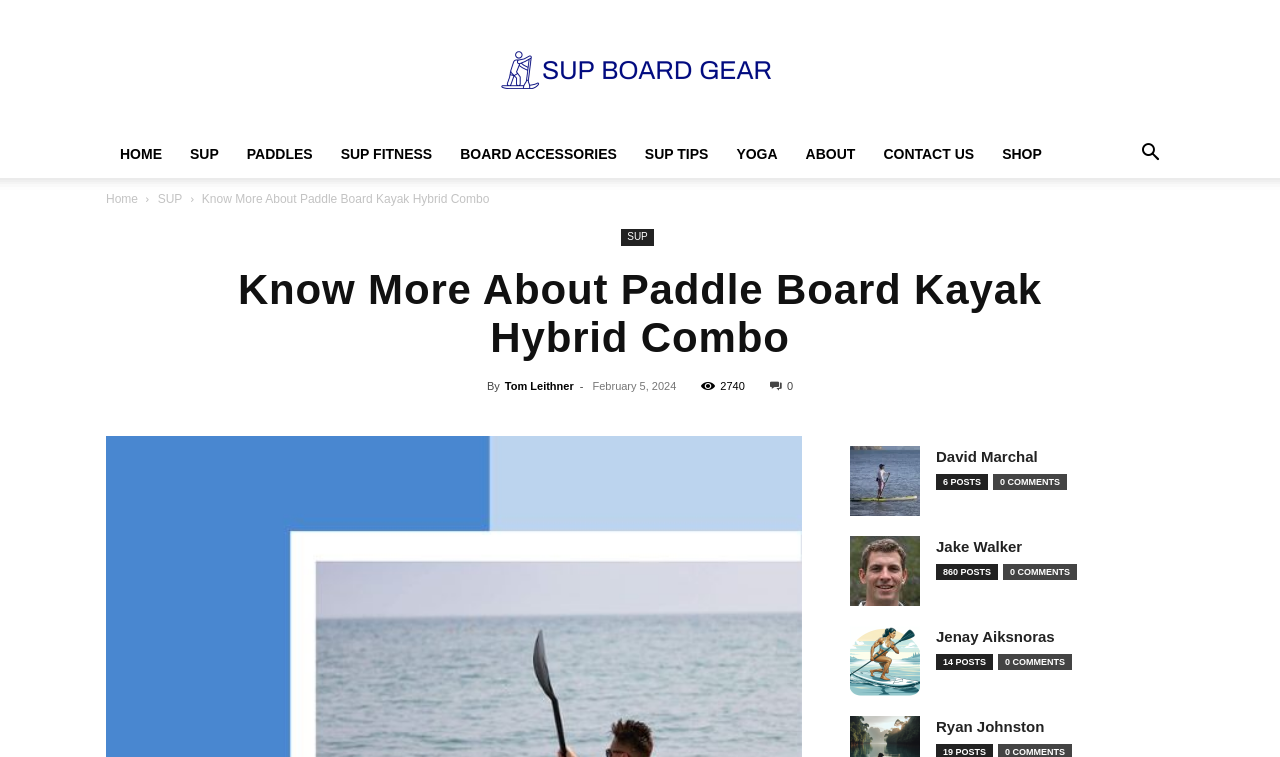What is the main topic of this webpage?
Provide a detailed and well-explained answer to the question.

Based on the webpage's title 'Know More About Paddle Board Kayak Hybrid Combo' and the content of the webpage, it is clear that the main topic of this webpage is about paddle board kayak hybrid combo.